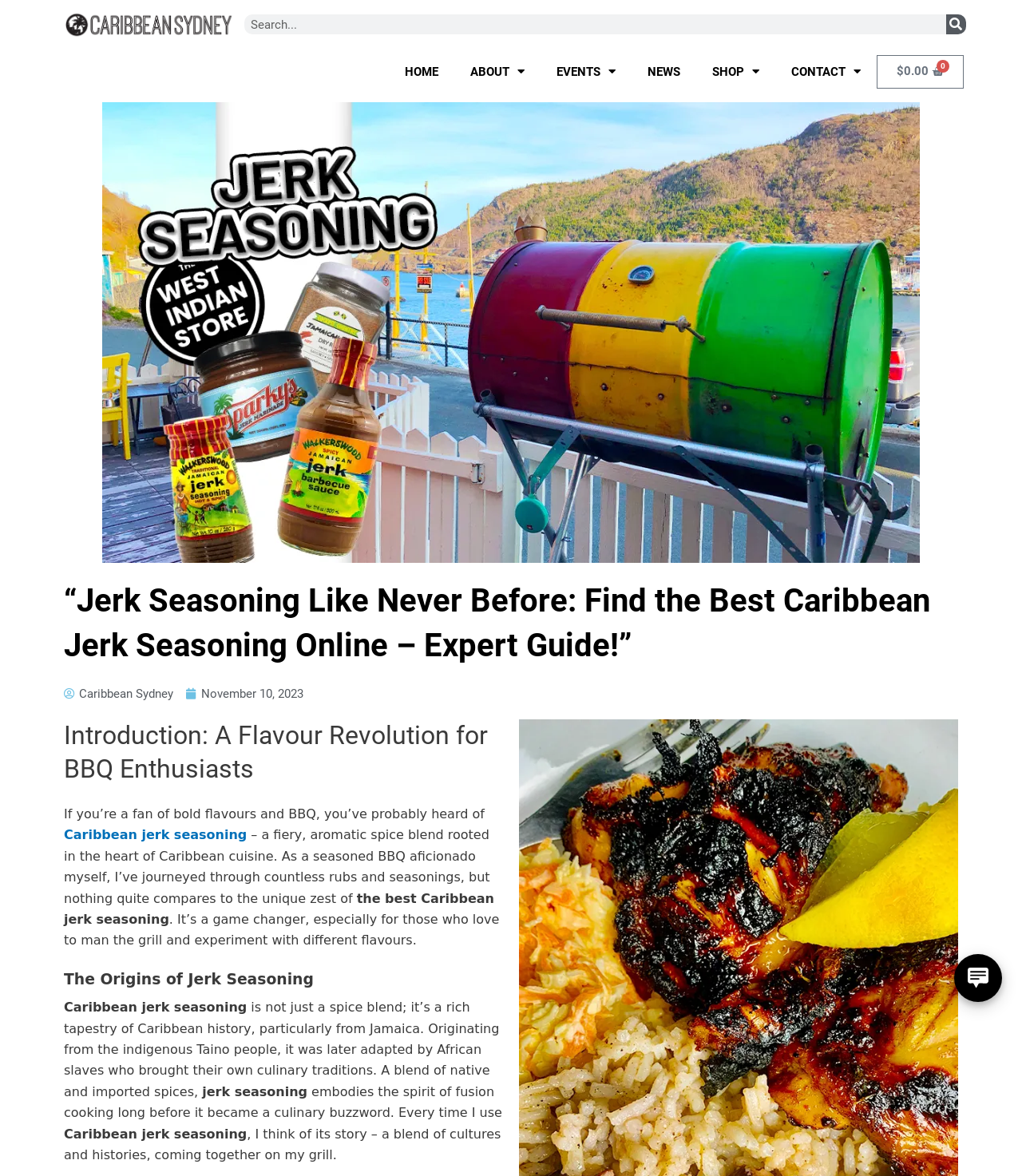Could you highlight the region that needs to be clicked to execute the instruction: "View the shopping cart"?

[0.858, 0.047, 0.943, 0.075]